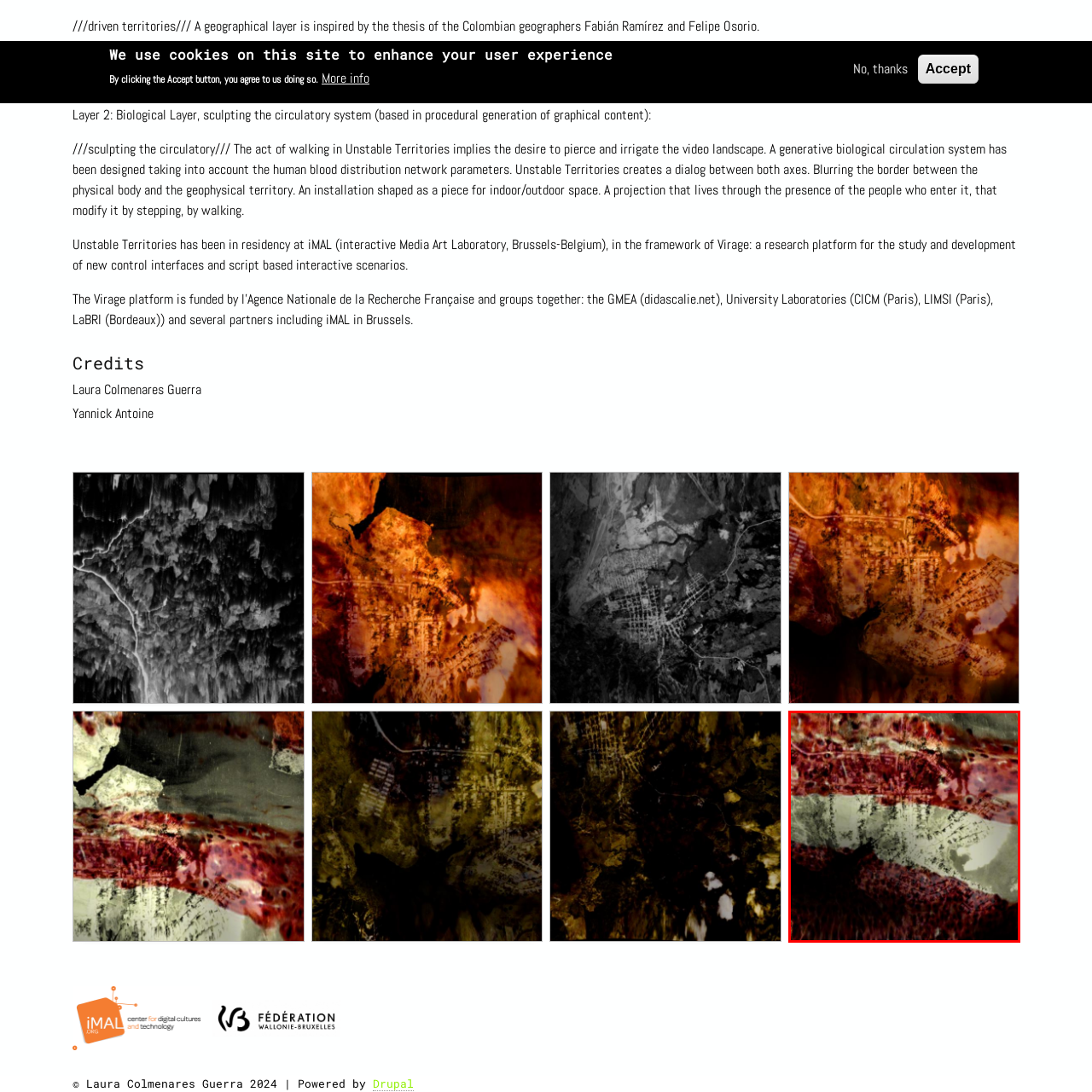Observe the image inside the red bounding box and answer briefly using a single word or phrase: What region of Colombia is referenced in the image?

Magdalena Medio